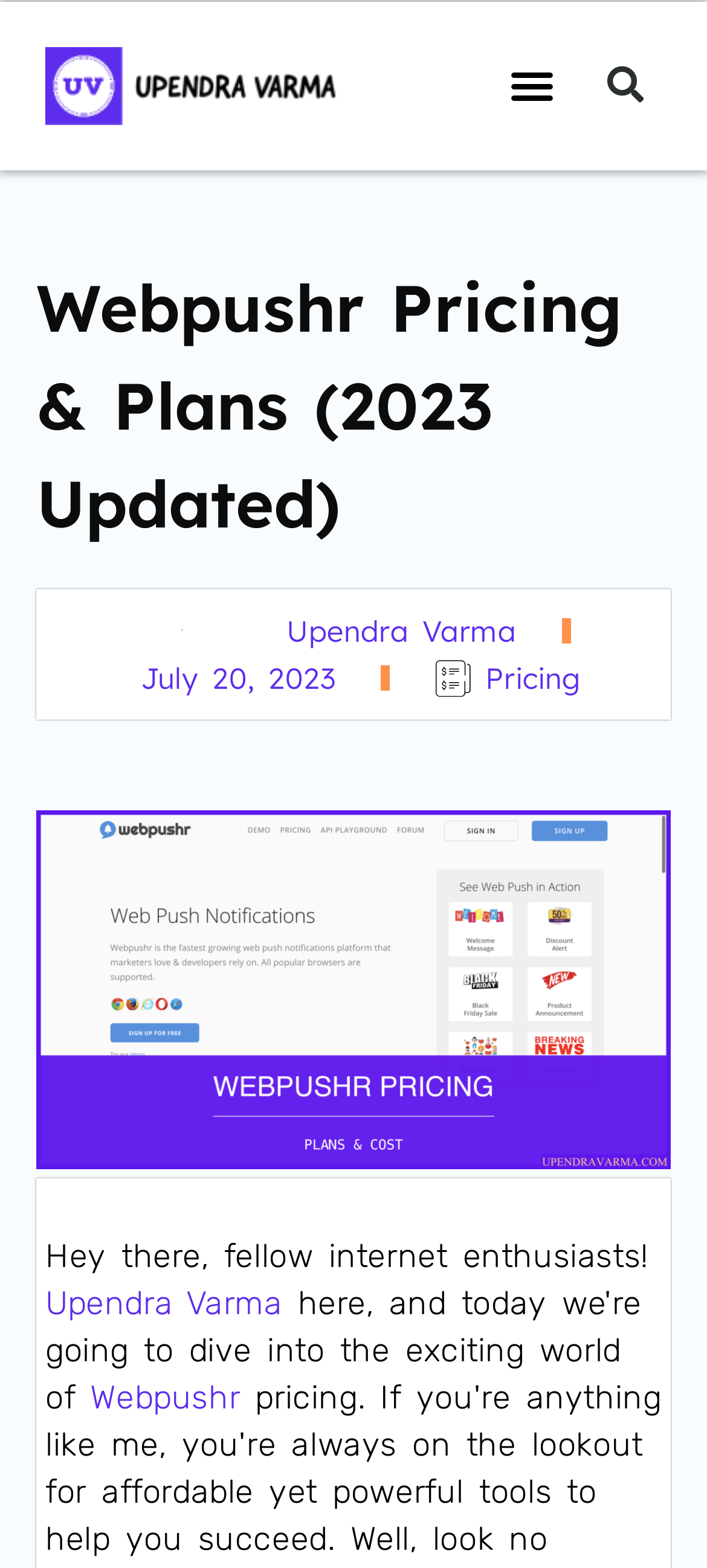Give a short answer to this question using one word or a phrase:
What is the link text below the main heading?

Pricing